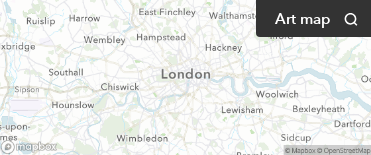What type of events does the map aid in finding?
Provide a comprehensive and detailed answer to the question.

The map is designed to help art enthusiasts find and plan visits to different art exhibitions and events in London, suggesting that it is a useful tool for exploring the city's cultural offerings.